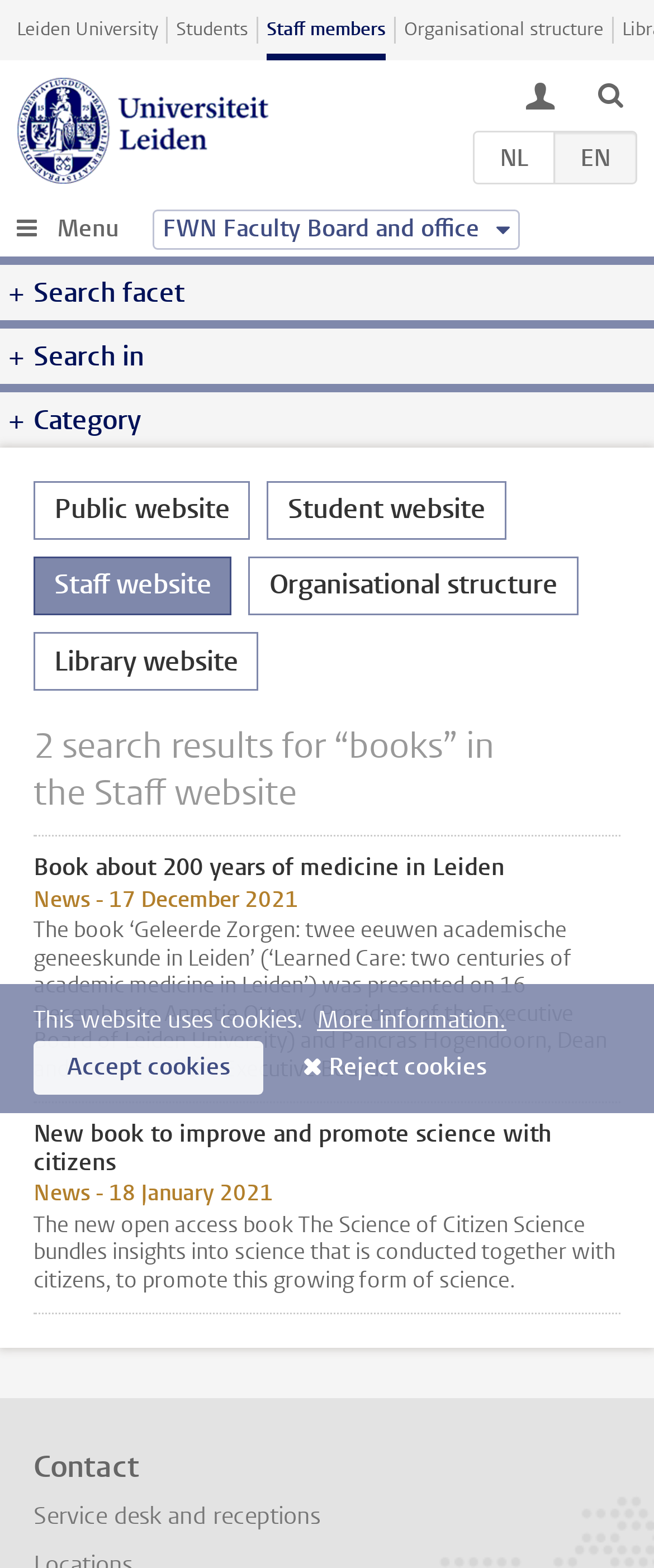Identify the bounding box coordinates of the clickable region required to complete the instruction: "Contact the service desk". The coordinates should be given as four float numbers within the range of 0 and 1, i.e., [left, top, right, bottom].

[0.051, 0.956, 0.49, 0.977]